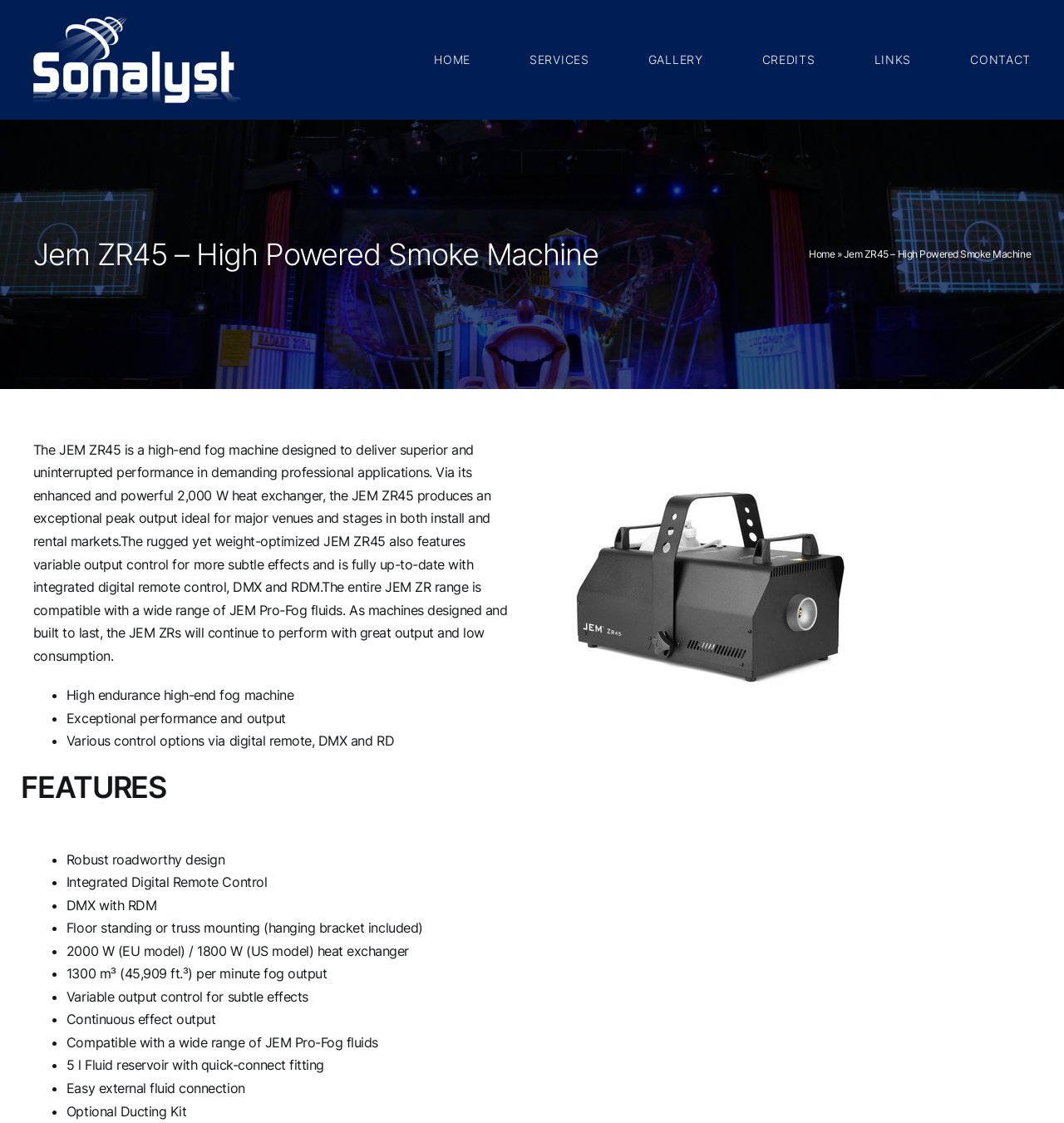Determine the coordinates of the bounding box that should be clicked to complete the instruction: "Click the HOME link". The coordinates should be represented by four float numbers between 0 and 1: [left, top, right, bottom].

[0.408, 0.044, 0.442, 0.062]